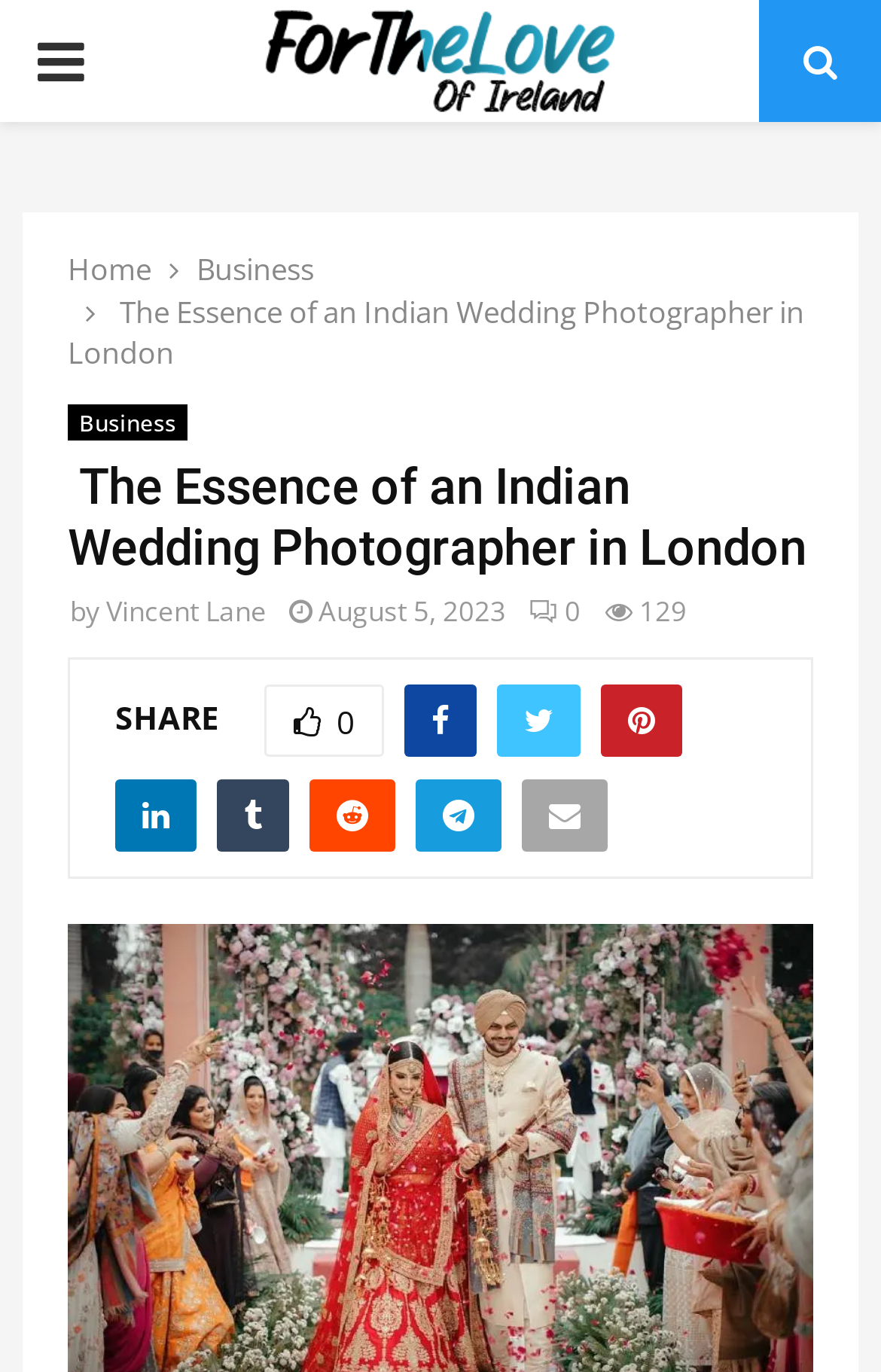What is the name of the website?
Please provide a single word or phrase as your answer based on the screenshot.

The Ireland Diary